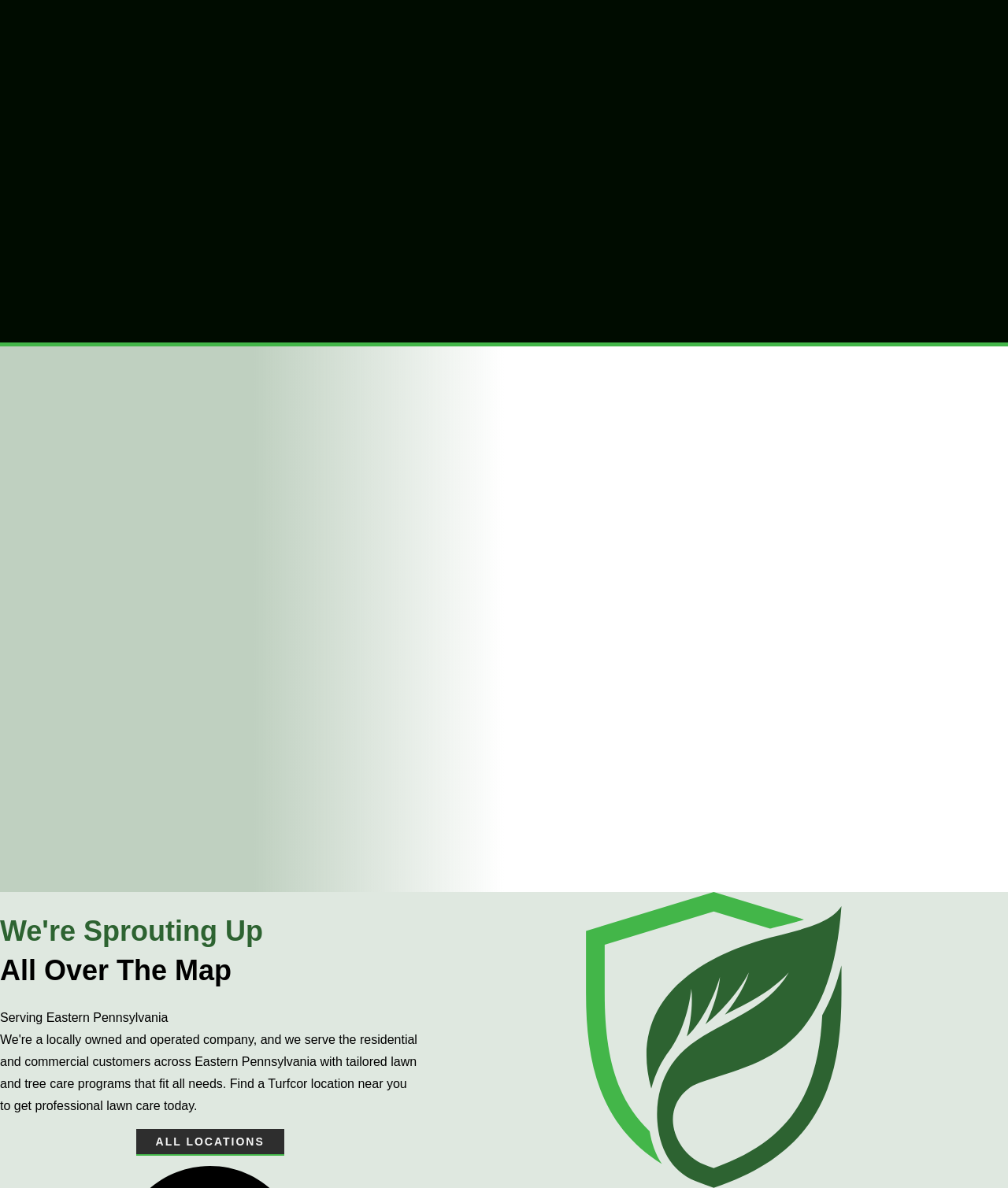What region is served by the lawn care service?
Craft a detailed and extensive response to the question.

The lawn care service serves Eastern Pennsylvania, which is indicated by the StaticText element with the text 'Serving Eastern Pennsylvania' at coordinates [0.0, 0.851, 0.167, 0.862].